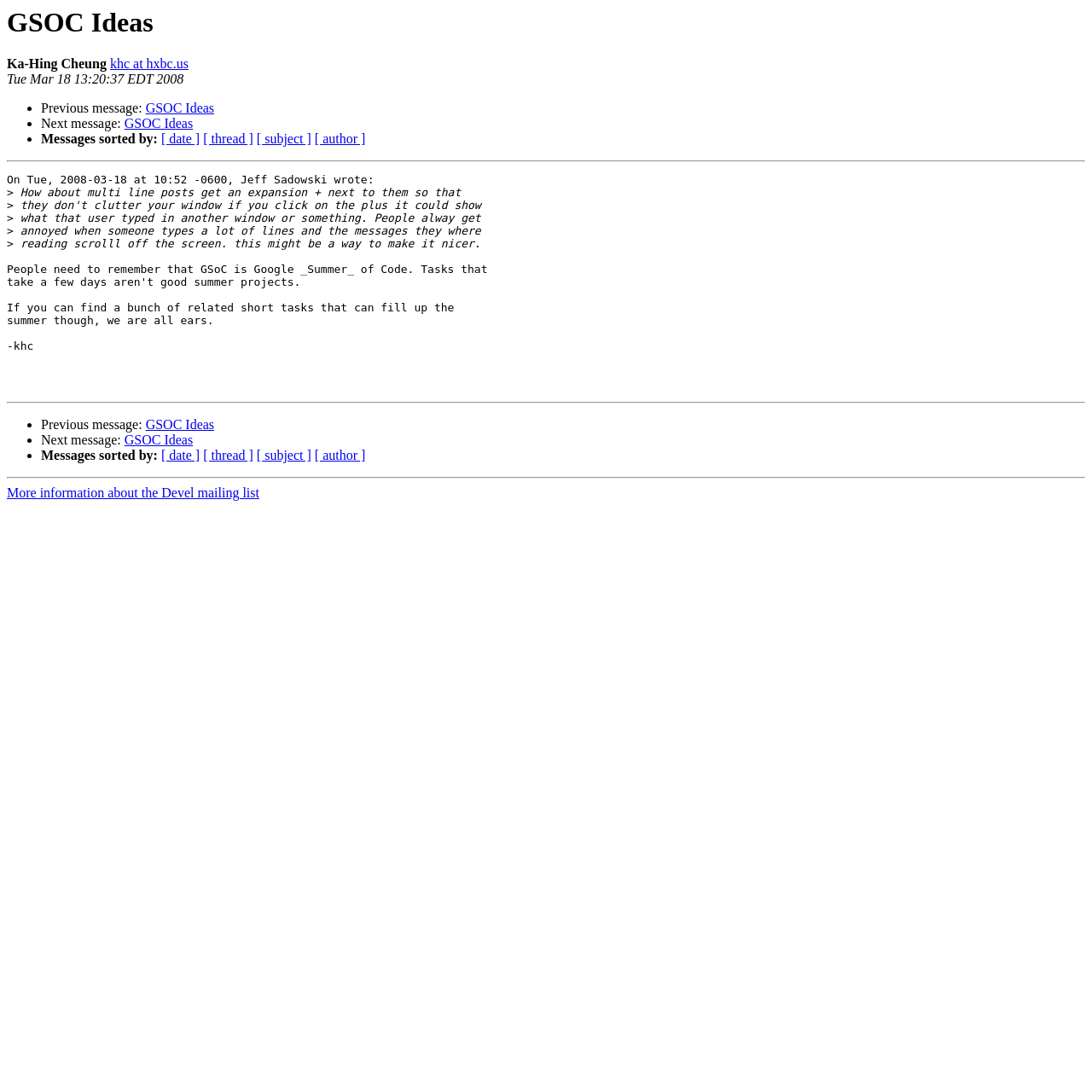Could you find the bounding box coordinates of the clickable area to complete this instruction: "Visit the author's homepage"?

[0.101, 0.052, 0.173, 0.065]